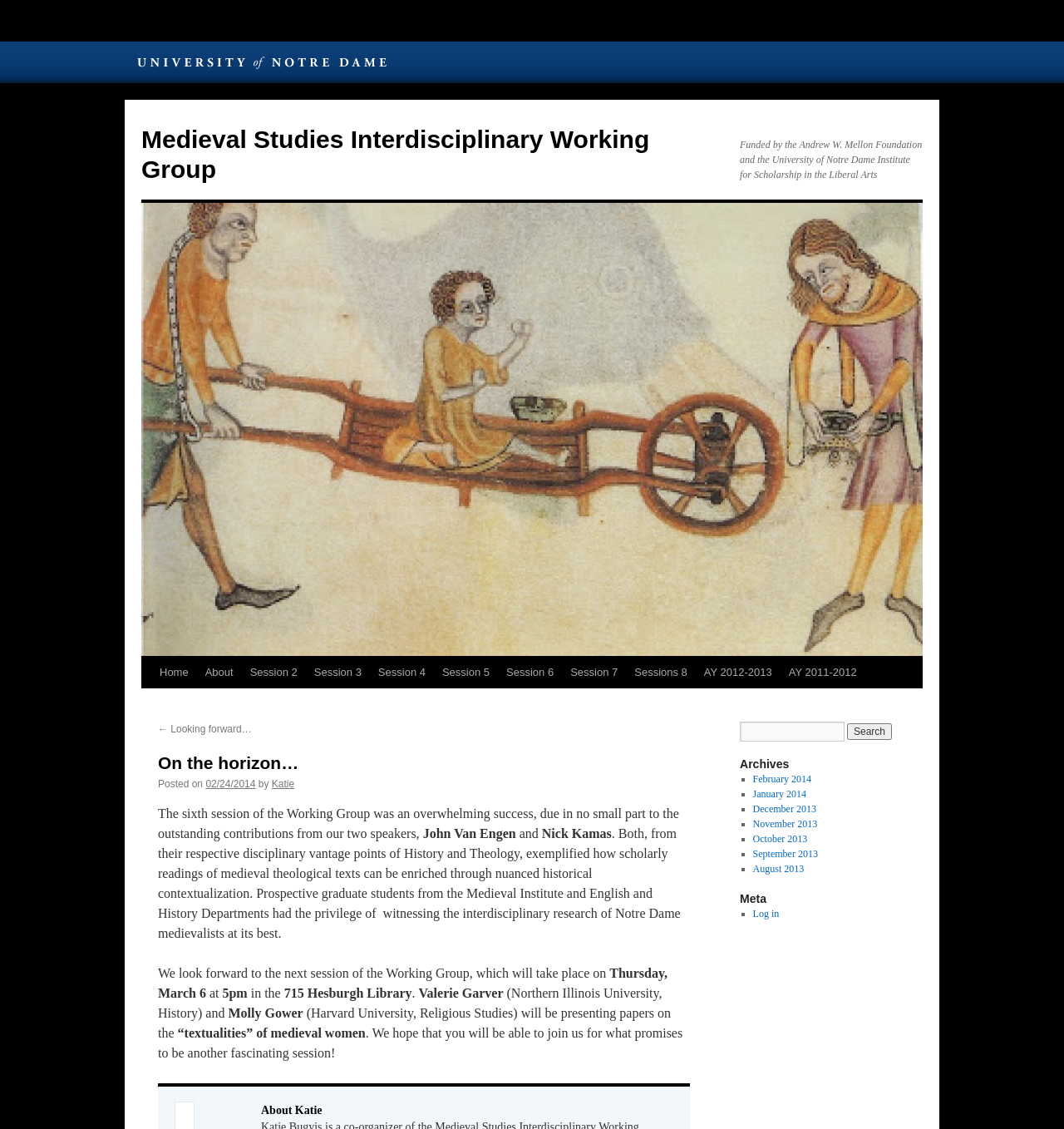Write an elaborate caption that captures the essence of the webpage.

The webpage is about the Medieval Studies Interdisciplinary Working Group at the University of Notre Dame. At the top, there is a link to the University of Notre Dame and the title "On the horizon… | Medieval Studies Interdisciplinary Working Group". Below this, there is a static text describing the funding sources of the group.

The main navigation menu is located on the left side, with links to "Home", "About", and several session links (Session 2 to Session 7, and Sessions 8). Below the navigation menu, there is a link to "Skip to content".

The main content area is divided into two sections. The top section has a heading "On the horizon…" and describes the sixth session of the Working Group, which was a success thanks to the contributions of two speakers, John Van Engen and Nick Kamas. The text also mentions the next session, which will take place on Thursday, March 6, at 5 pm in the 715 Hesburgh Library.

The bottom section has a heading "About Katie" and appears to be a brief bio of Katie. On the right side, there is a search box with a button labeled "Search". Below the search box, there is a heading "Archives" with a list of links to monthly archives from February 2014 to August 2013. Further down, there is a heading "Meta" with a link to "Log in".

Overall, the webpage appears to be a blog or news site for the Medieval Studies Interdisciplinary Working Group, with information about their sessions, speakers, and events.